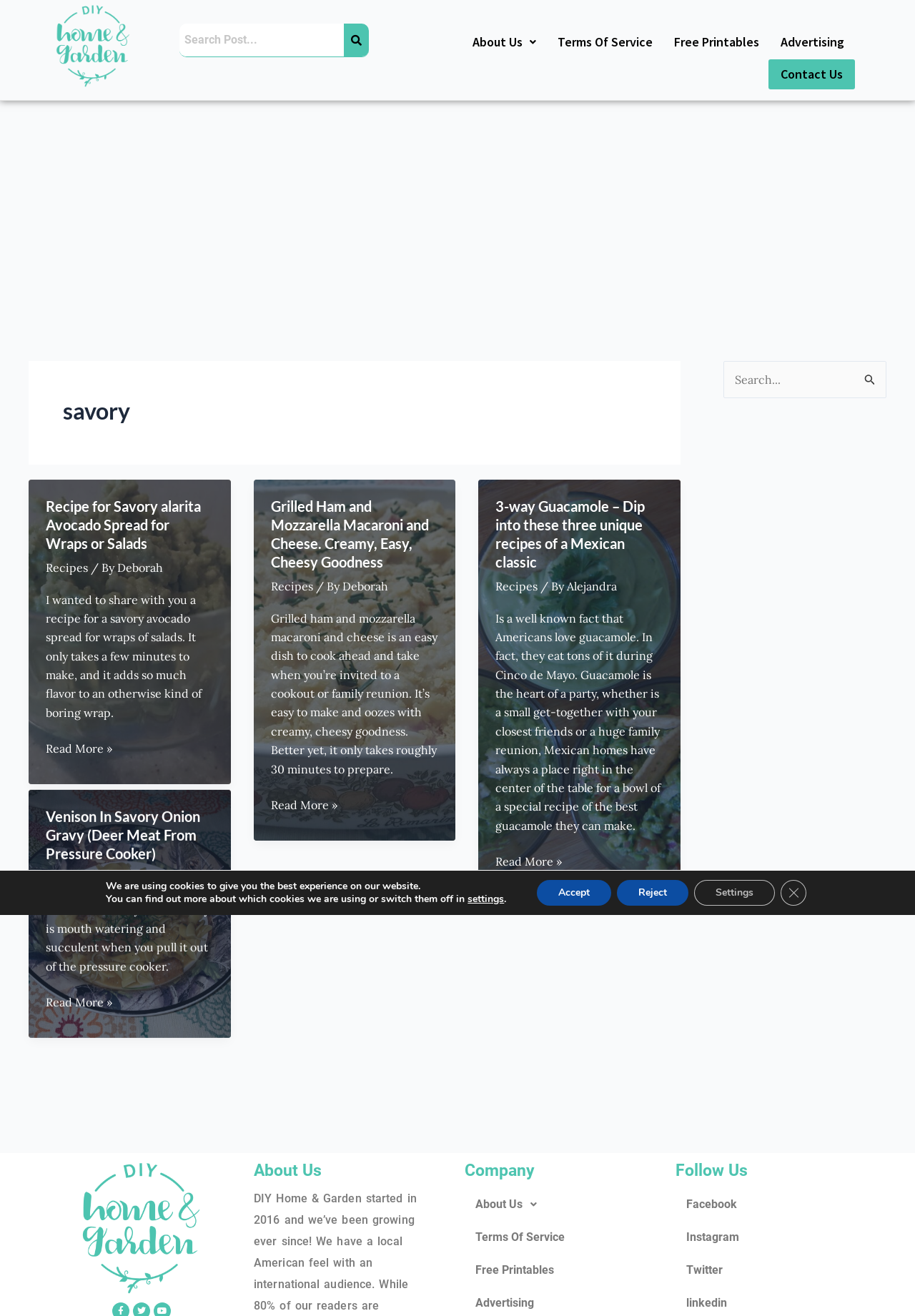What is the main topic of the webpage?
Please look at the screenshot and answer using one word or phrase.

DIY Home Garden